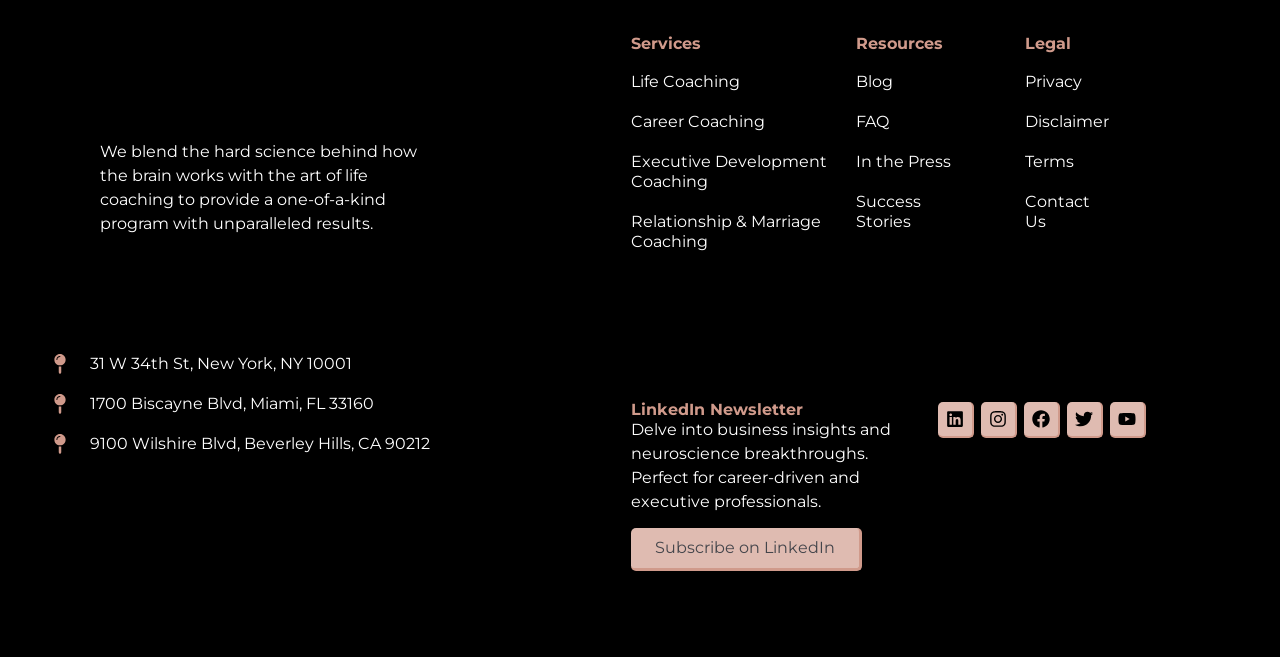Please locate the UI element described by "Contact Us" and provide its bounding box coordinates.

[0.785, 0.277, 0.877, 0.368]